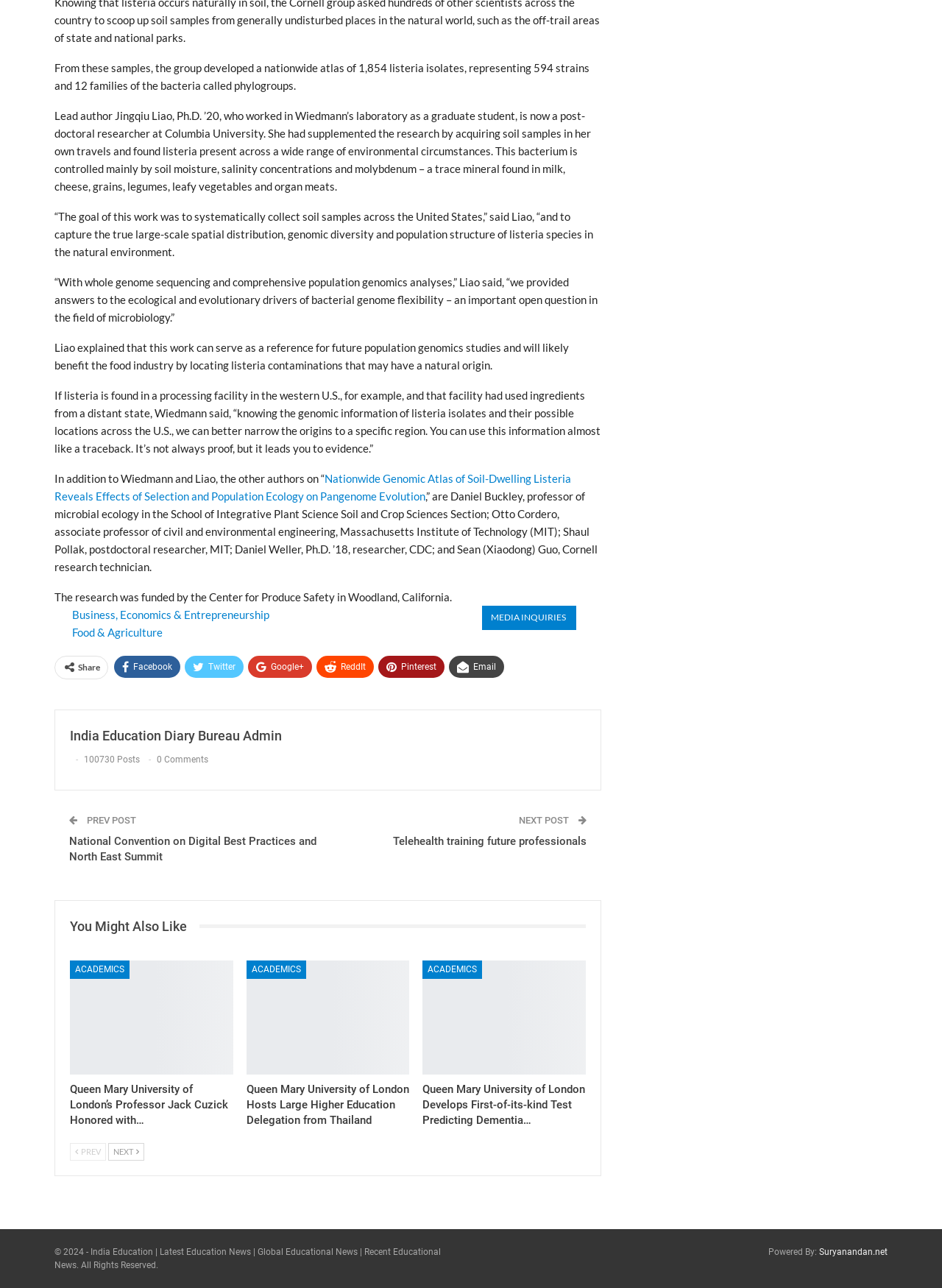Please locate the bounding box coordinates of the element that should be clicked to complete the given instruction: "Contact the media inquiries team".

[0.512, 0.47, 0.612, 0.489]